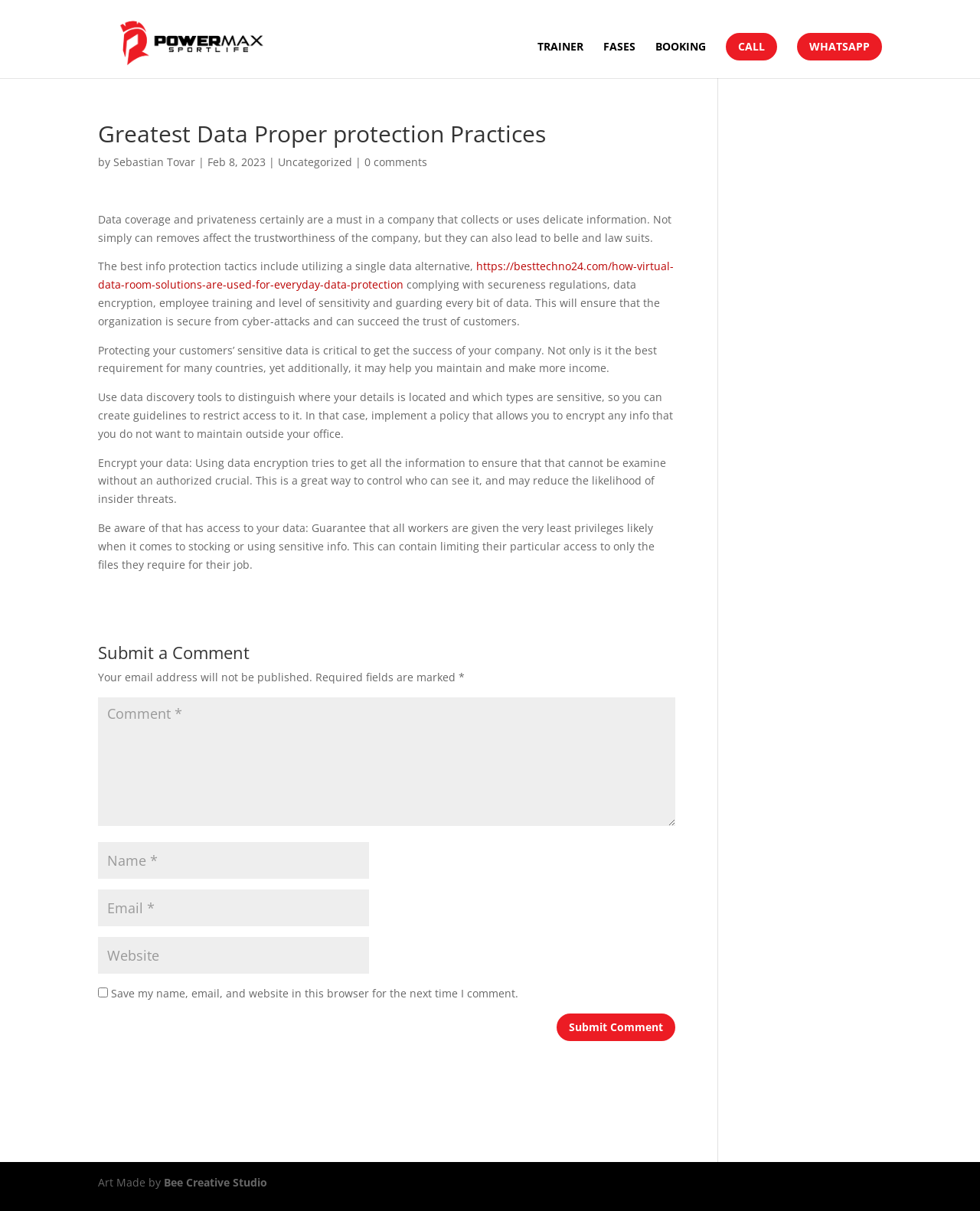Determine the bounding box coordinates for the clickable element required to fulfill the instruction: "Click on the Sebastian Tovar link". Provide the coordinates as four float numbers between 0 and 1, i.e., [left, top, right, bottom].

[0.116, 0.128, 0.199, 0.14]